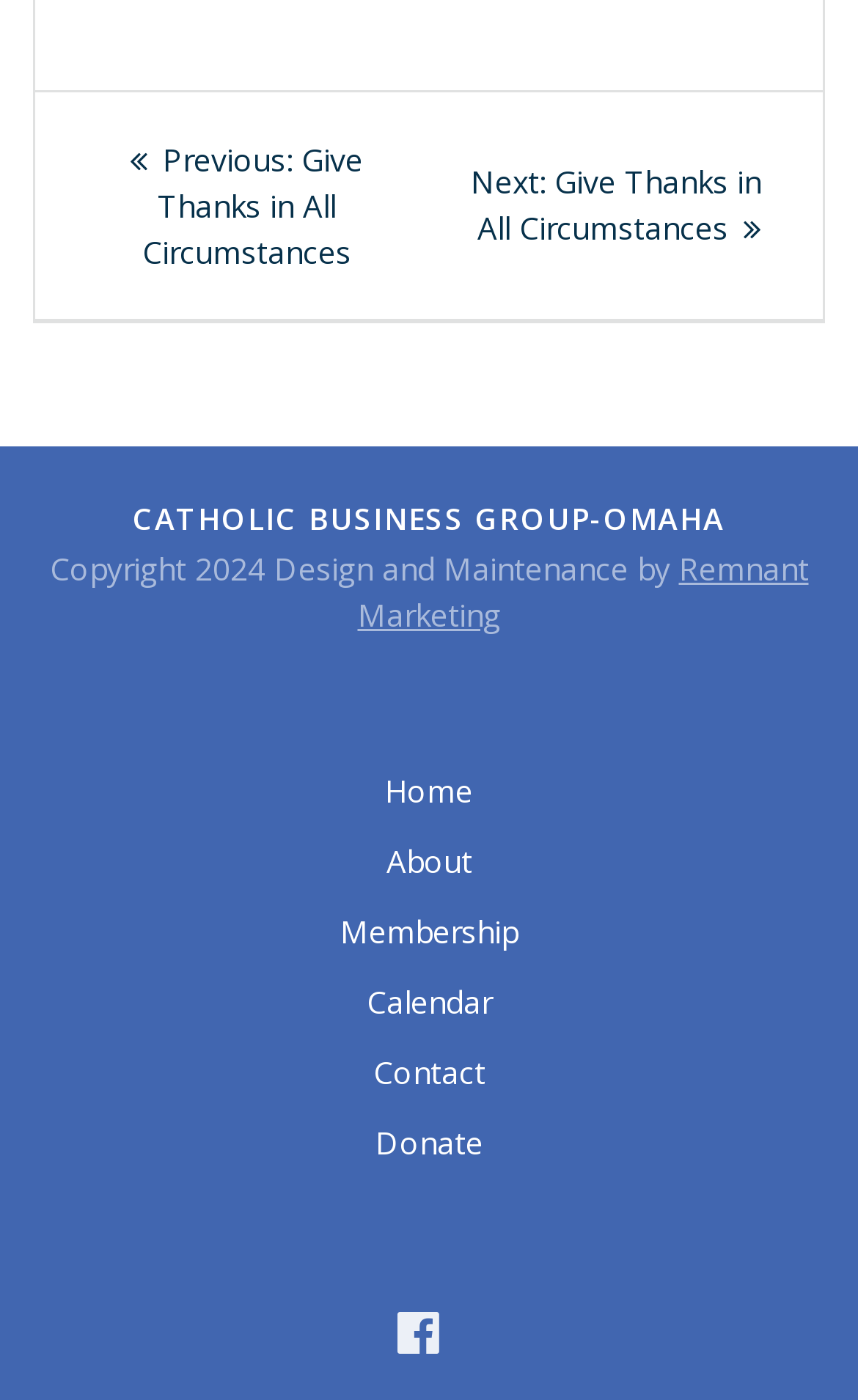Provide the bounding box coordinates of the area you need to click to execute the following instruction: "visit home page".

[0.038, 0.54, 0.962, 0.591]